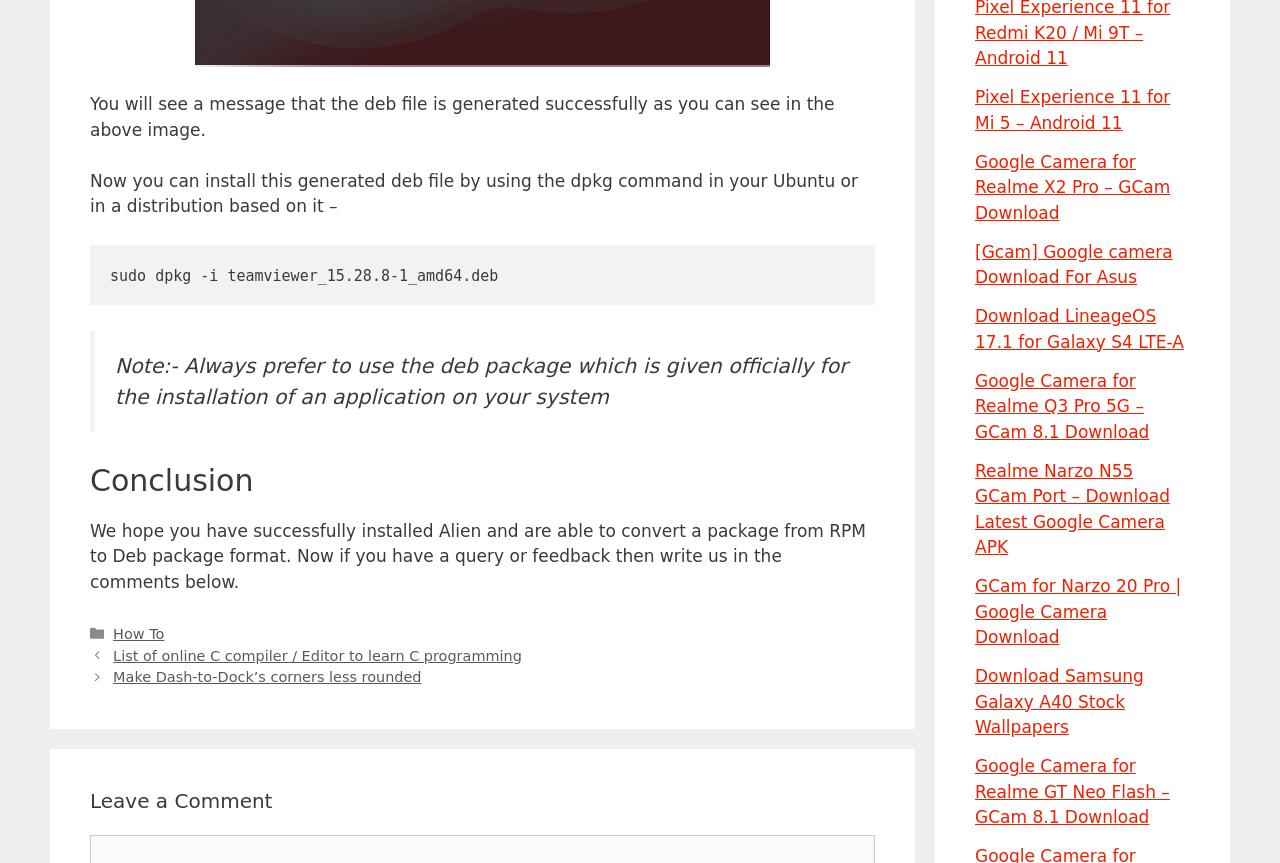Using the description: "Make Dash-to-Dock’s corners less rounded", identify the bounding box of the corresponding UI element in the screenshot.

[0.088, 0.776, 0.329, 0.794]